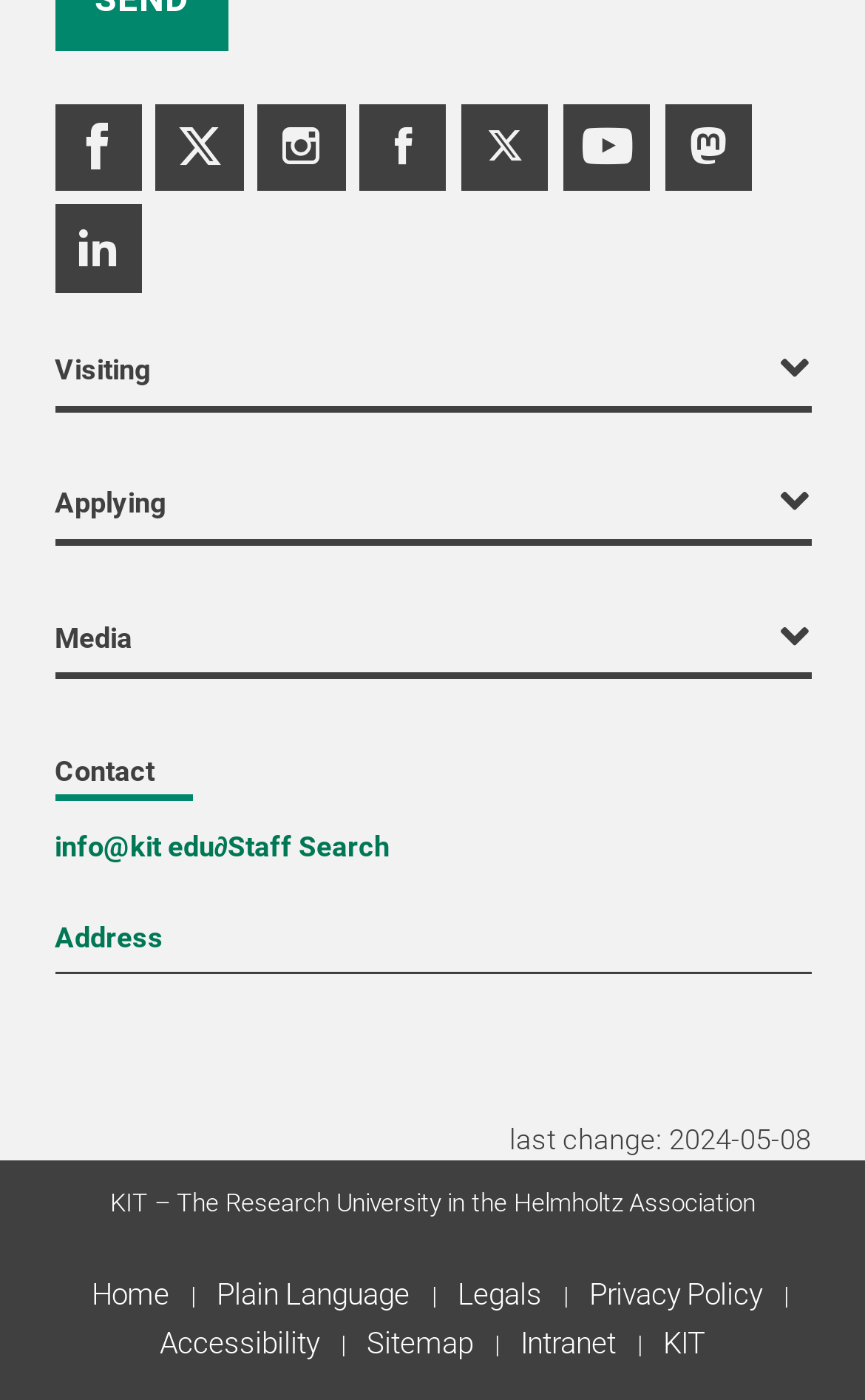Determine the bounding box for the described UI element: "Home".

None